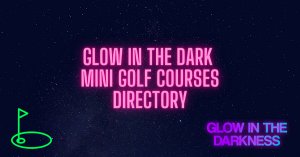Provide a thorough and detailed response to the question by examining the image: 
What is the color of the text that declares the directory?

The prominent text that declares 'GLOW IN THE DARK MINI GOLF COURSES DIRECTORY' is in neon pink color, which draws the viewer's attention and emphasizes the theme of the directory.